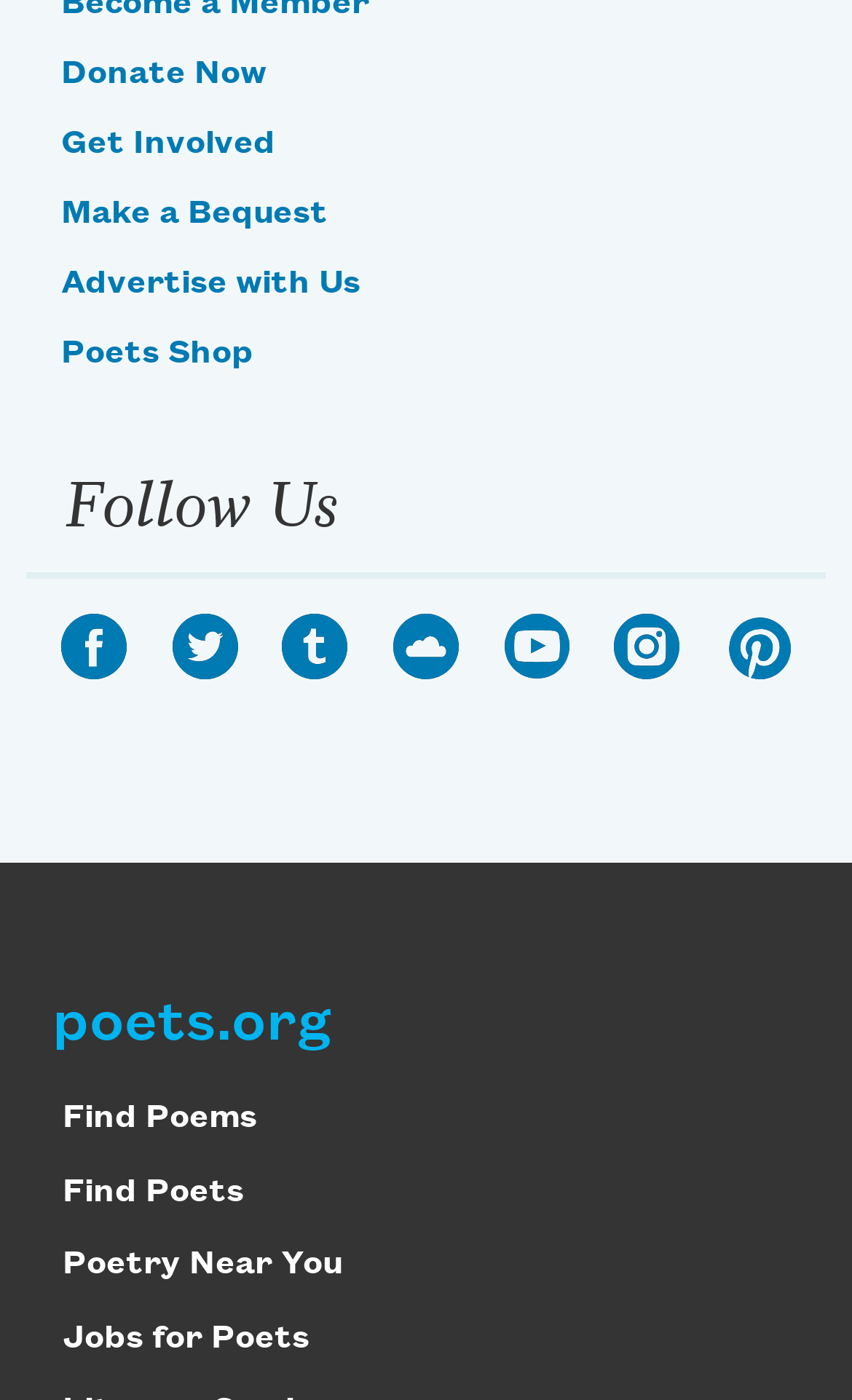Respond to the following question using a concise word or phrase: 
How many social media links are there in the 'Follow Us' section?

7